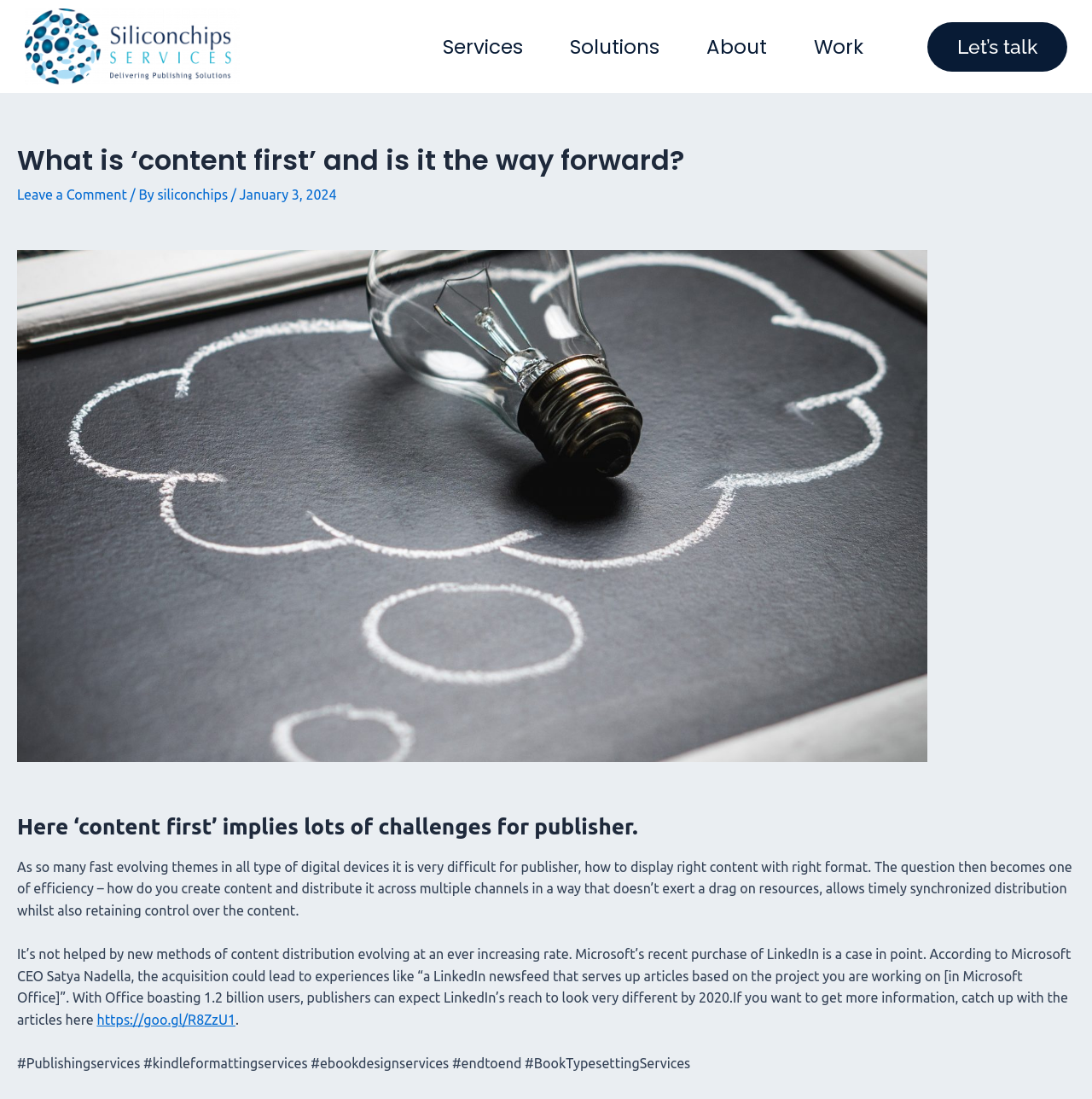Specify the bounding box coordinates of the area that needs to be clicked to achieve the following instruction: "Visit the link 'https://goo.gl/R8ZzU1'".

[0.089, 0.921, 0.216, 0.935]